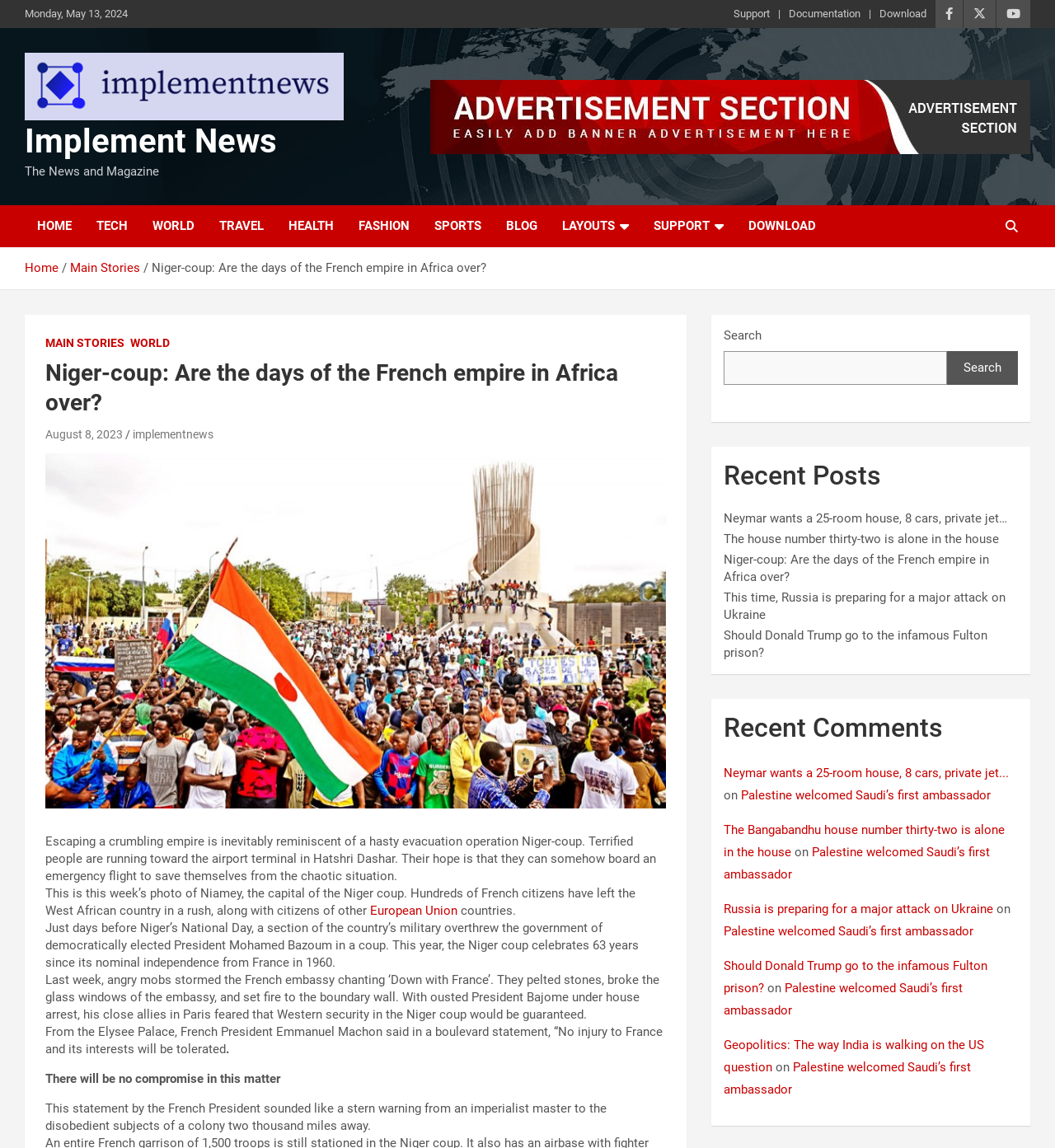Determine the main headline of the webpage and provide its text.

Niger-coup: Are the days of the French empire in Africa over?